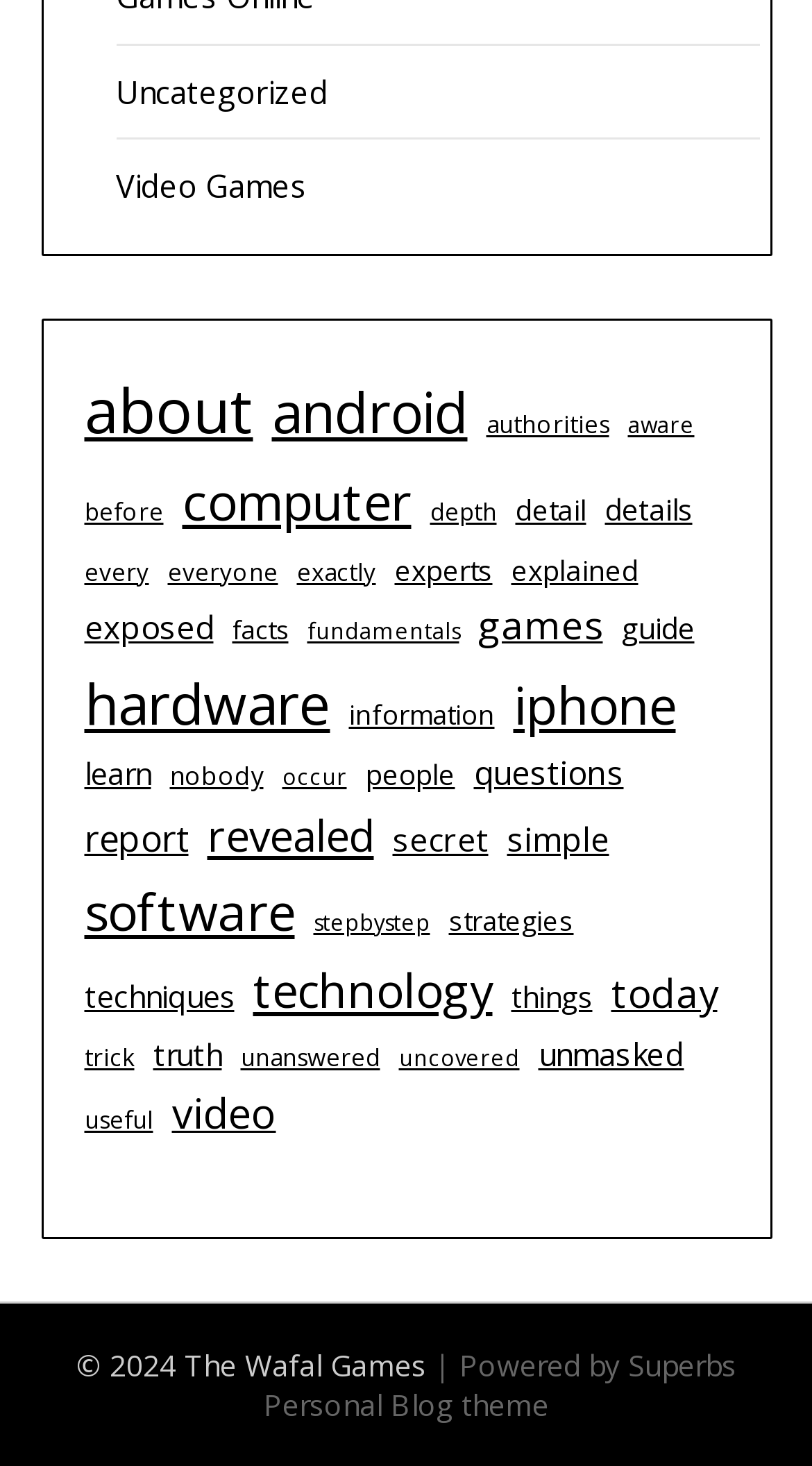Find the bounding box coordinates of the element you need to click on to perform this action: 'Read the 'Personal Blog theme' information'. The coordinates should be represented by four float values between 0 and 1, in the format [left, top, right, bottom].

[0.324, 0.944, 0.676, 0.971]